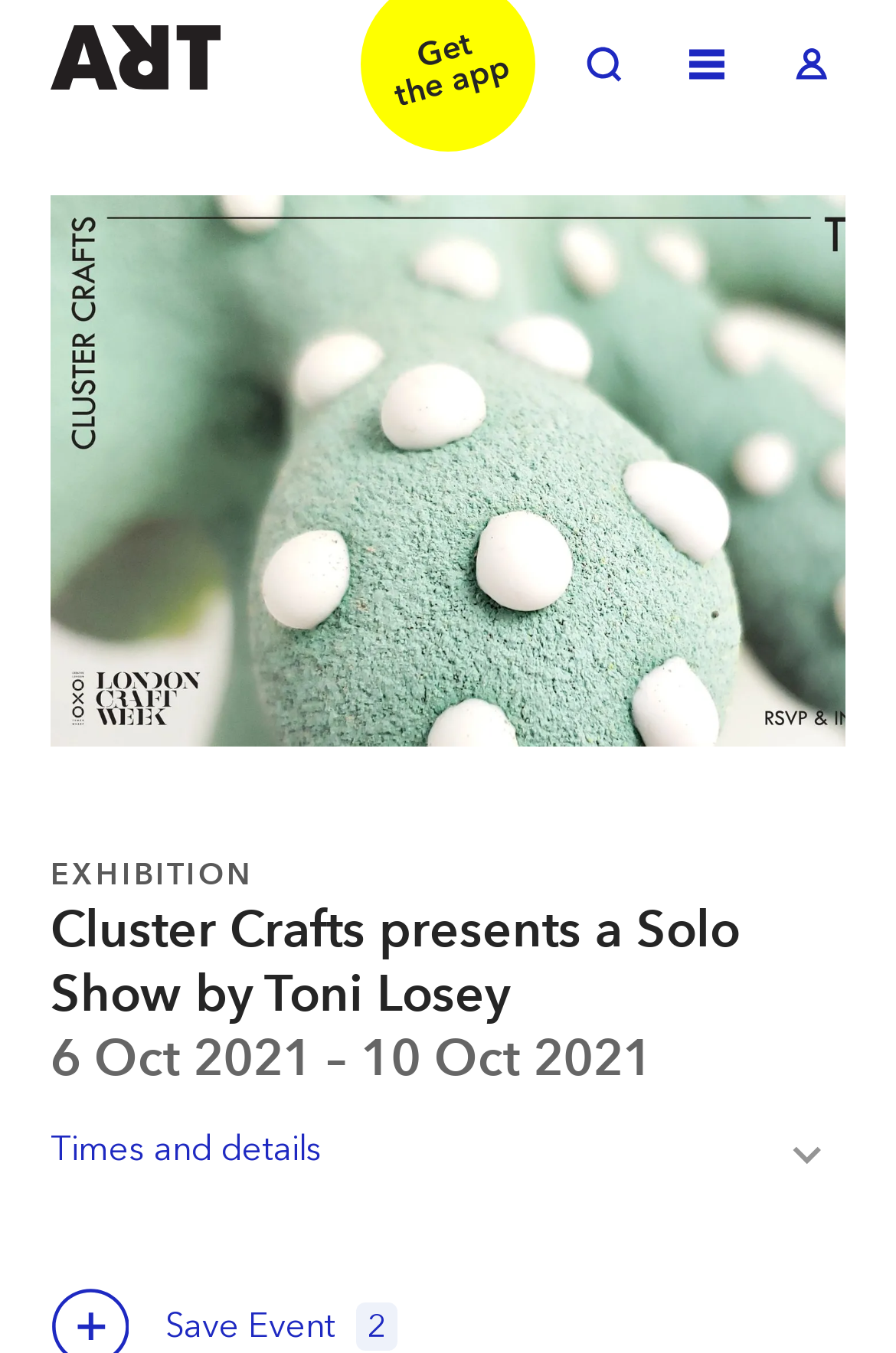Determine the webpage's heading and output its text content.

Cluster Crafts presents a Solo Show by Toni Losey